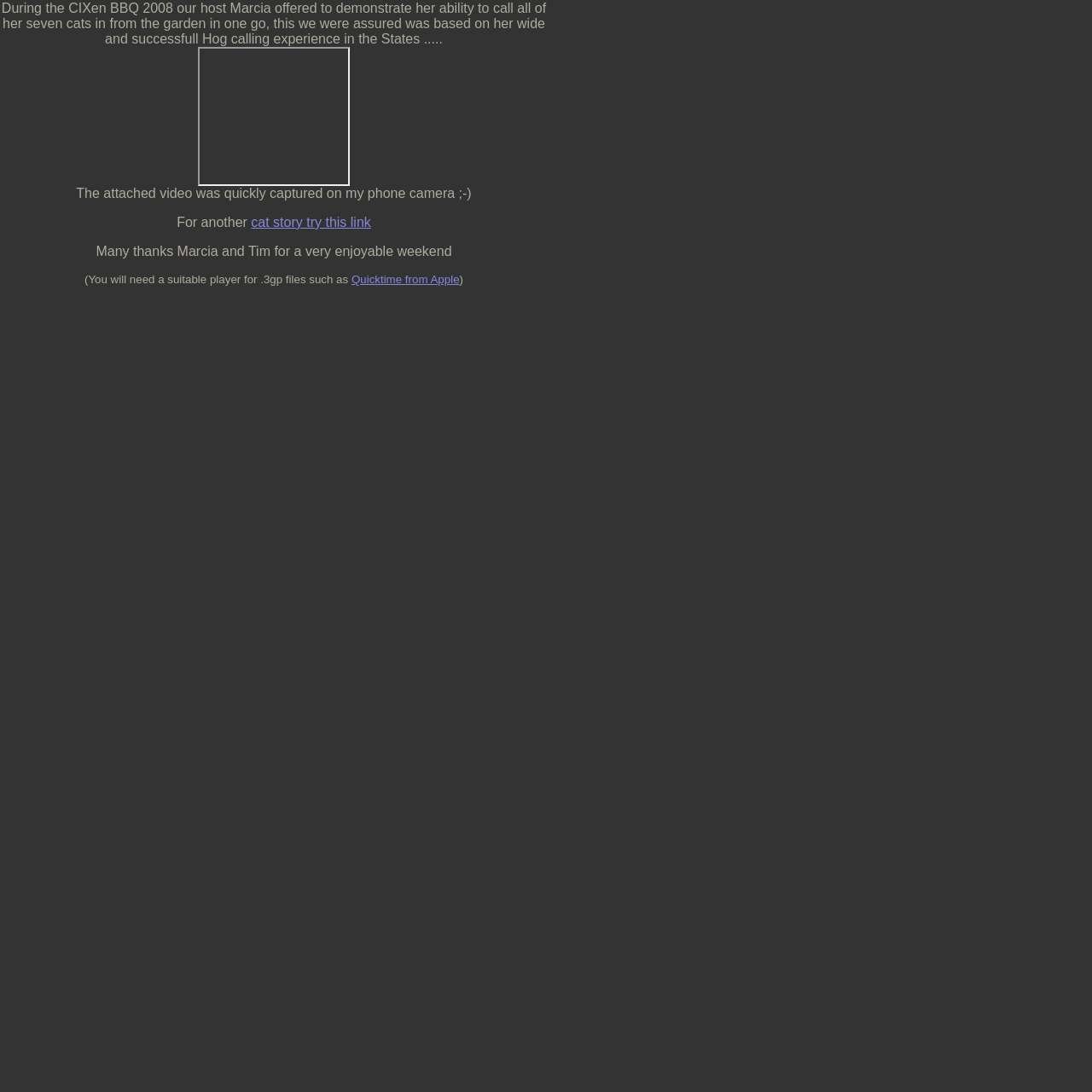Find the UI element described as: "El Cajon" and predict its bounding box coordinates. Ensure the coordinates are four float numbers between 0 and 1, [left, top, right, bottom].

None